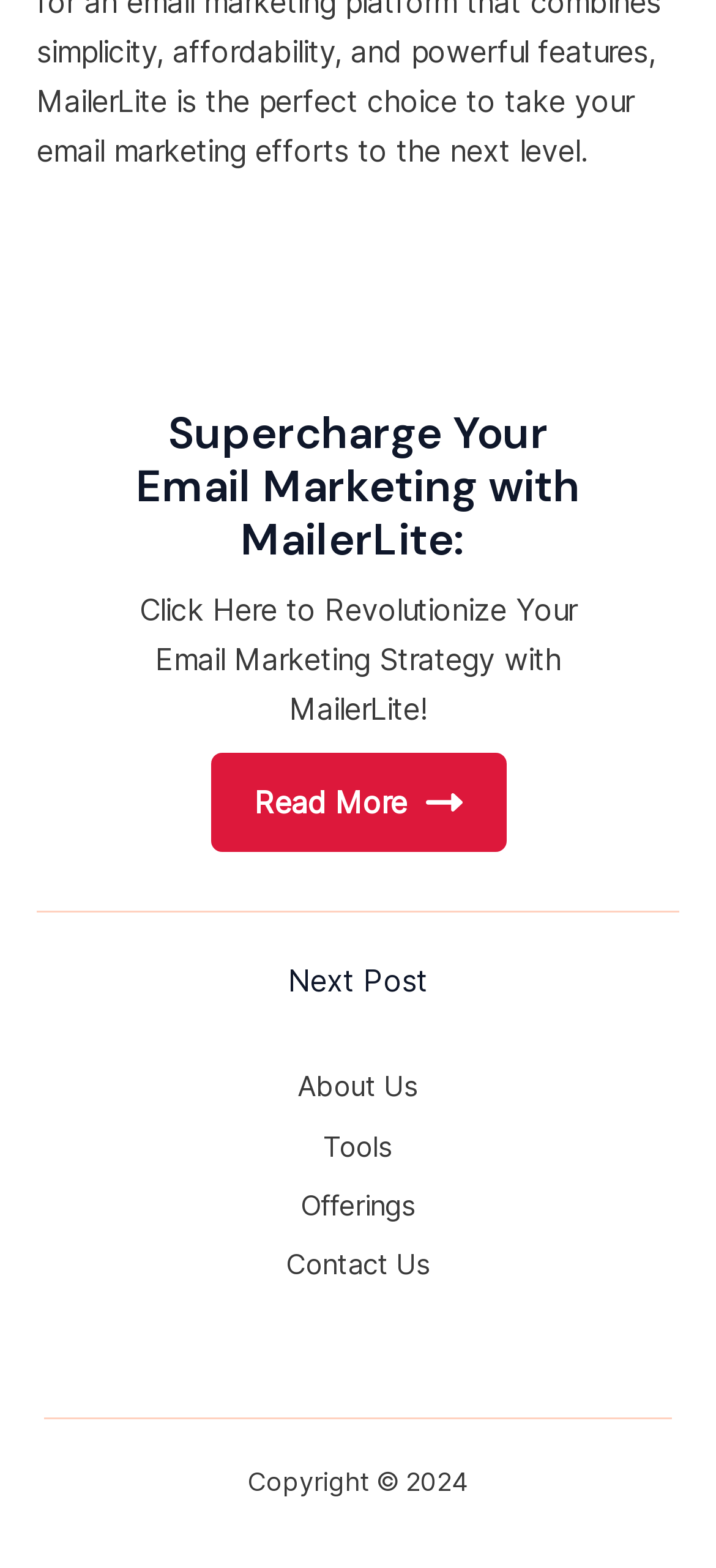Can you give a detailed response to the following question using the information from the image? What is the main topic of the webpage?

The main topic of the webpage is email marketing, as indicated by the heading 'Supercharge Your Email Marketing with MailerLite:' and the static text 'Click Here to Revolutionize Your Email Marketing Strategy with MailerLite!'.